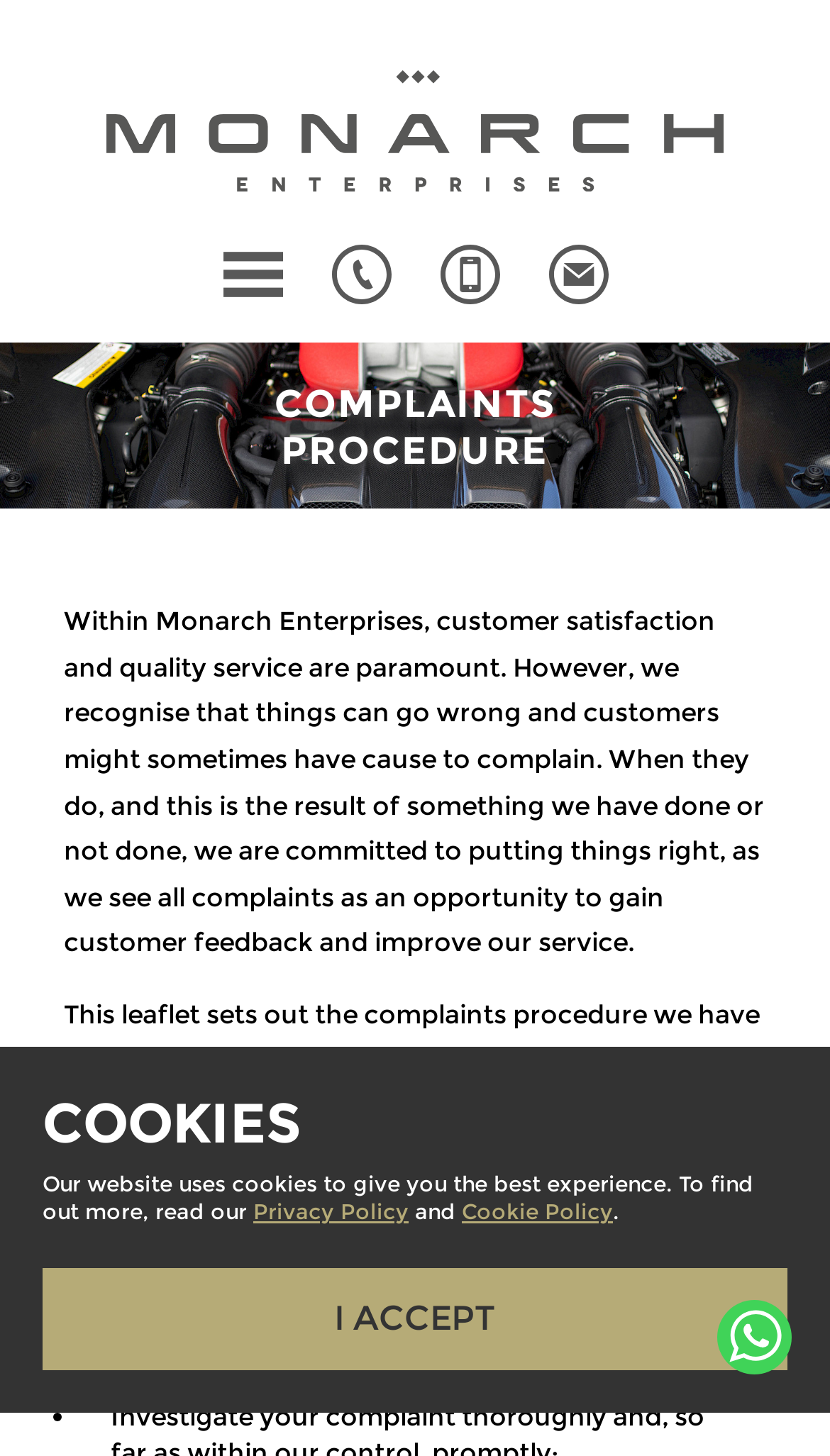Identify the bounding box coordinates of the region that should be clicked to execute the following instruction: "Click Monarch Enterprises Luxury Vehicles Logo".

[0.128, 0.019, 0.872, 0.16]